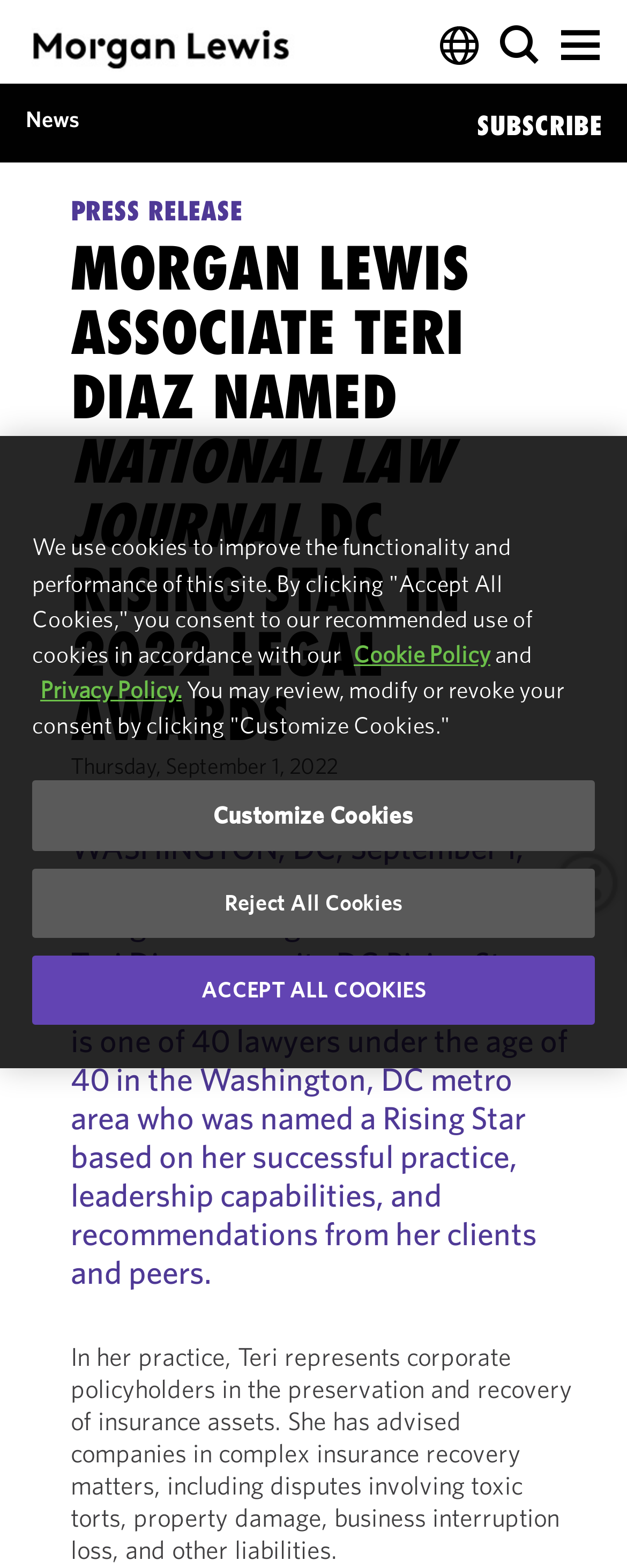What is the date of the press release?
Observe the image and answer the question with a one-word or short phrase response.

Thursday, September 1, 2022